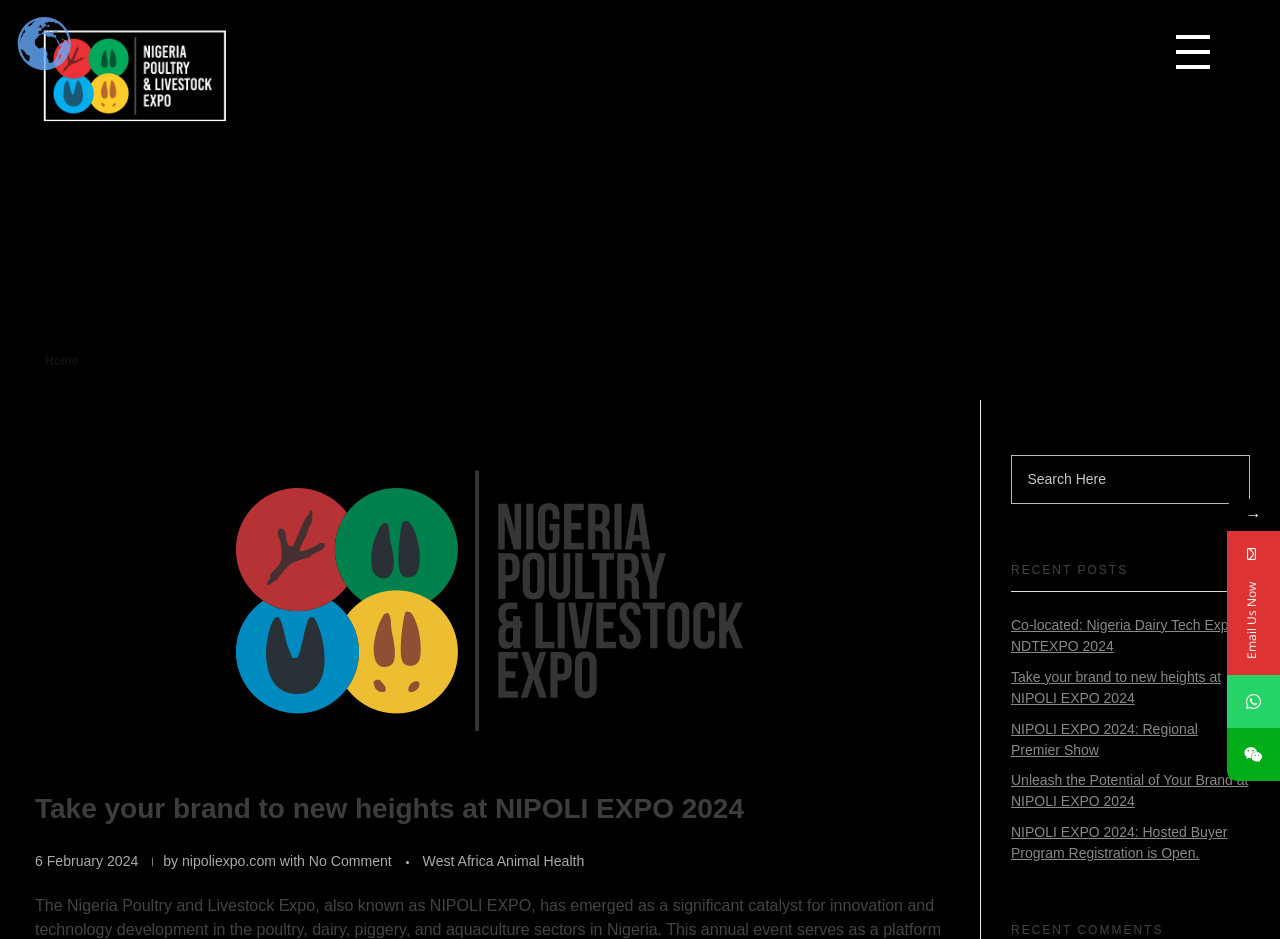Determine the bounding box coordinates for the area that should be clicked to carry out the following instruction: "View recent posts".

[0.79, 0.597, 0.977, 0.631]